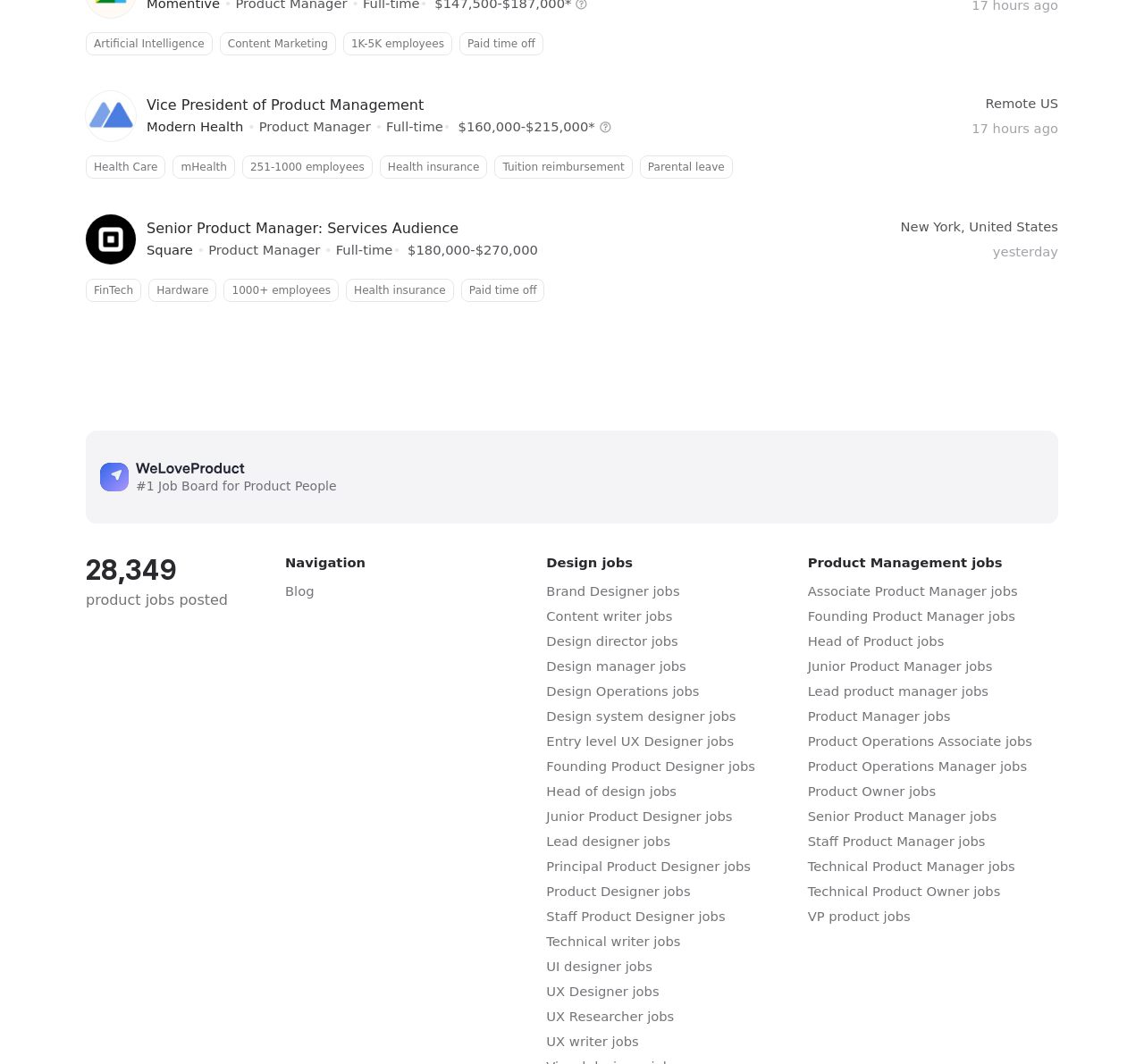Using the provided description: "Associate Product Manager jobs", find the bounding box coordinates of the corresponding UI element. The output should be four float numbers between 0 and 1, in the format [left, top, right, bottom].

[0.706, 0.549, 0.89, 0.563]